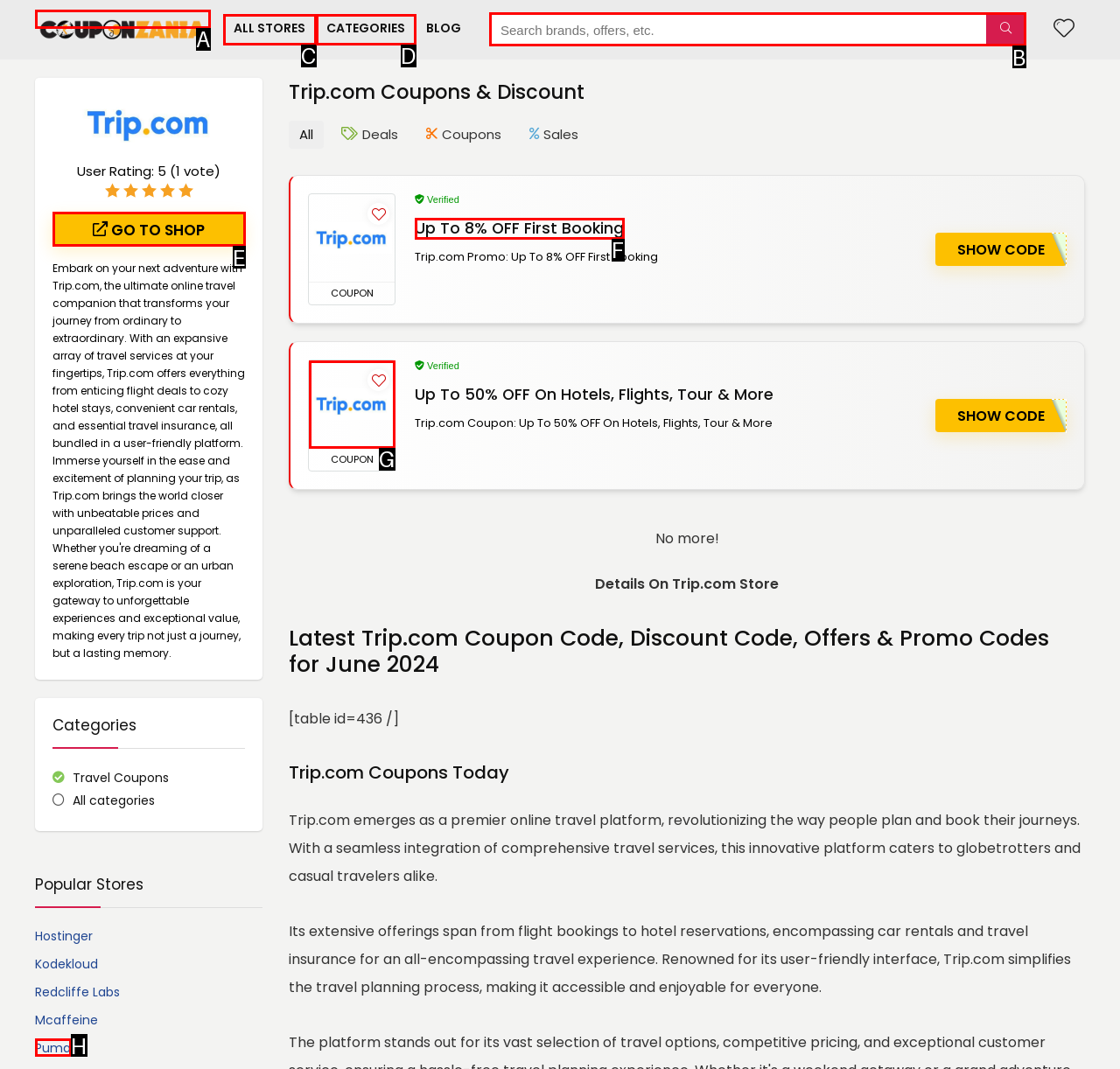Select the letter of the element you need to click to complete this task: Search for brands, offers, etc.
Answer using the letter from the specified choices.

B